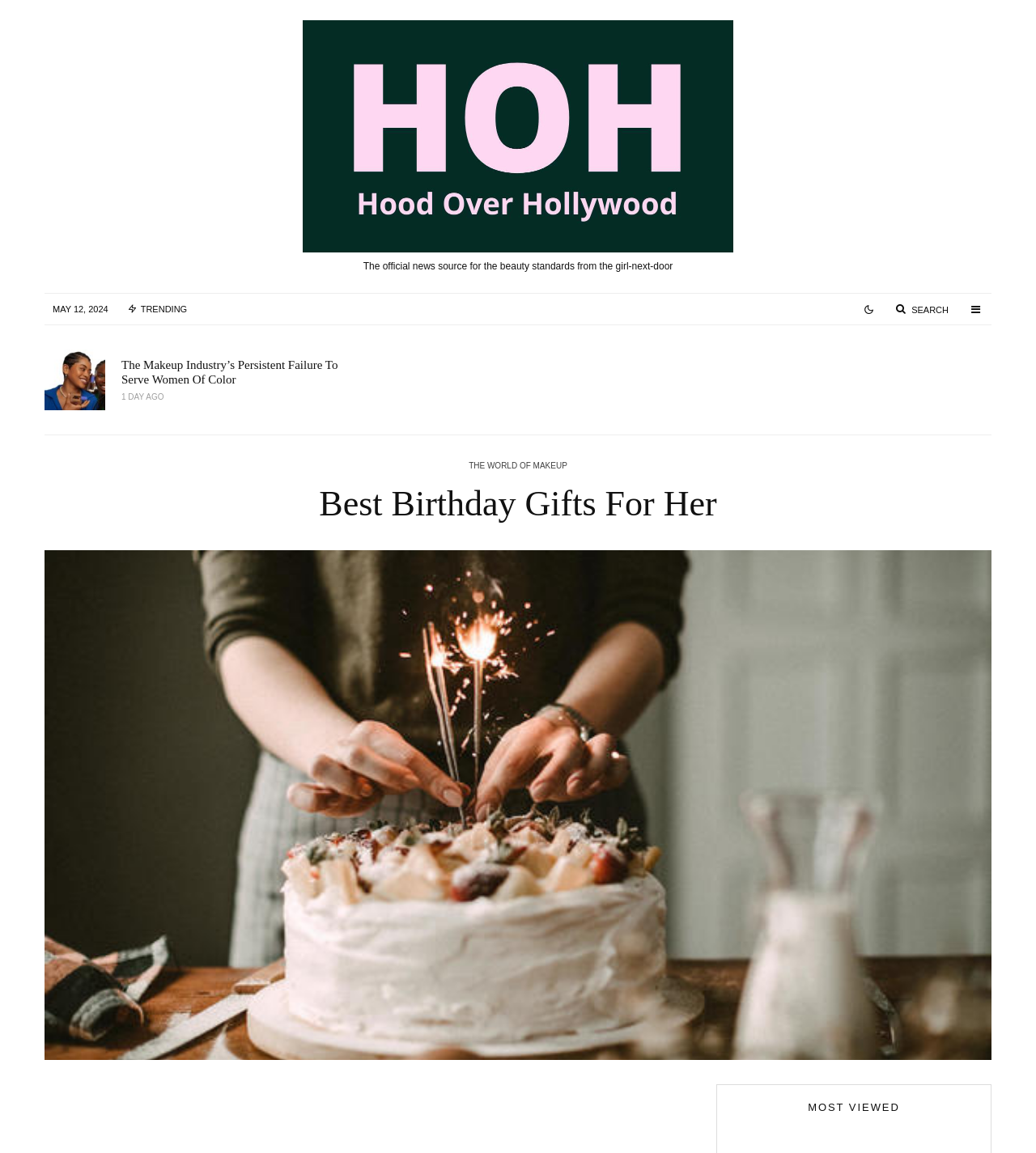Please reply with a single word or brief phrase to the question: 
What is the category of the article on the left?

Makeup